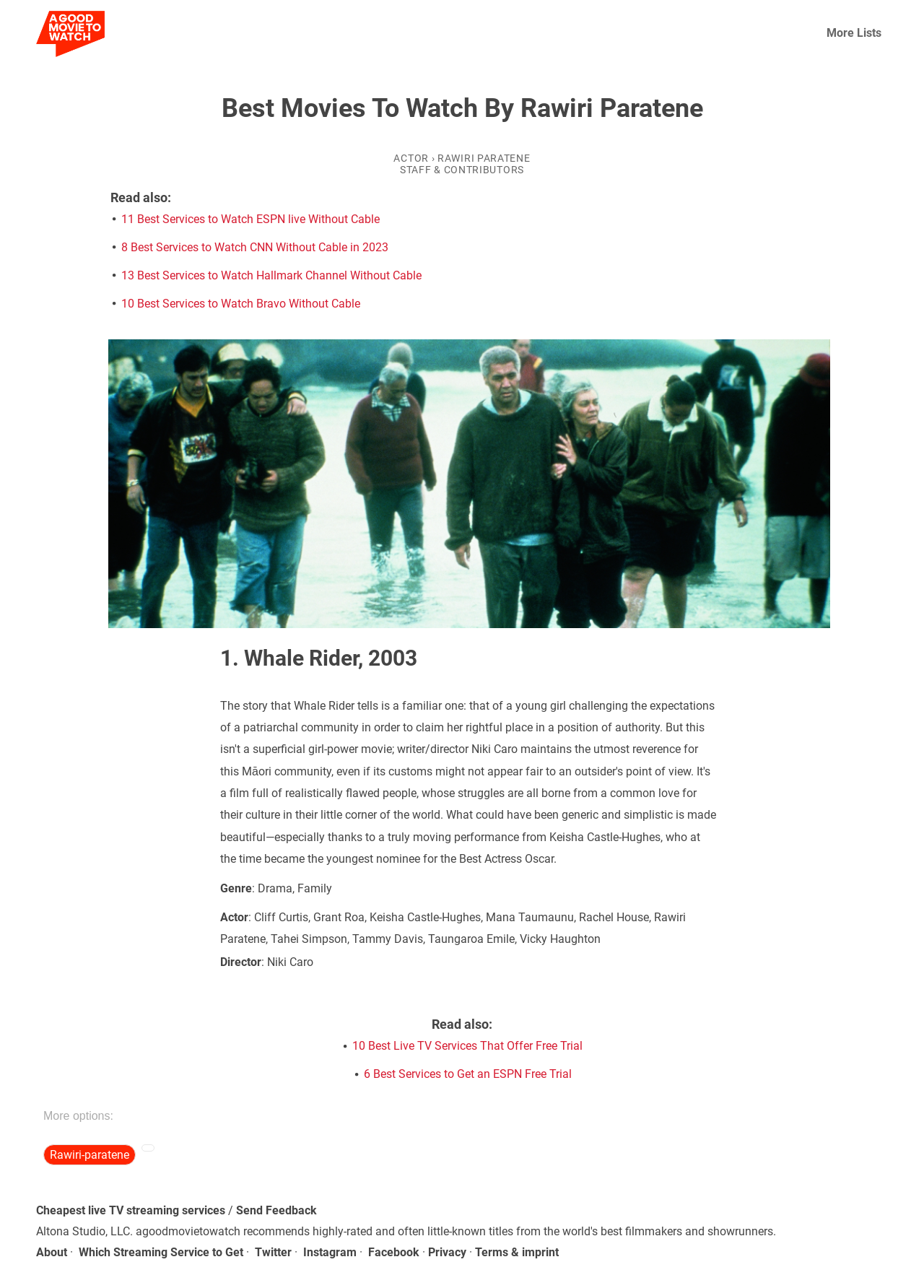Give a comprehensive overview of the webpage, including key elements.

The webpage is about a list of movies recommended by Rawiri Paratene, an actor. At the top, there is a header with the title "Best Movies To Watch By Rawiri Paratene" and links to the actor's name and a category label "ACTOR". Below the header, there is a section with a list of related articles, including "11 Best Services to Watch ESPN live Without Cable" and "8 Best Services to Watch CNN Without Cable in 2023".

The main content of the page is an article section, which contains a list of movie recommendations. Each movie is presented with a link to the movie title, a genre label, and information about the actors and director. The first movie listed is "Whale Rider, 2003", with a link to the movie title and details about the genre, actors, and director.

There are also two sections with additional links, one labeled "Read also:" and another labeled "More options:". The "Read also:" section contains links to articles about live TV services, while the "More options:" section has a link to more information about Rawiri Paratene.

At the bottom of the page, there is a footer section with links to various resources, including "Cheapest live TV streaming services", "Send Feedback", "About", and social media profiles. There are also links to "Privacy" and "Terms & imprint" policies.